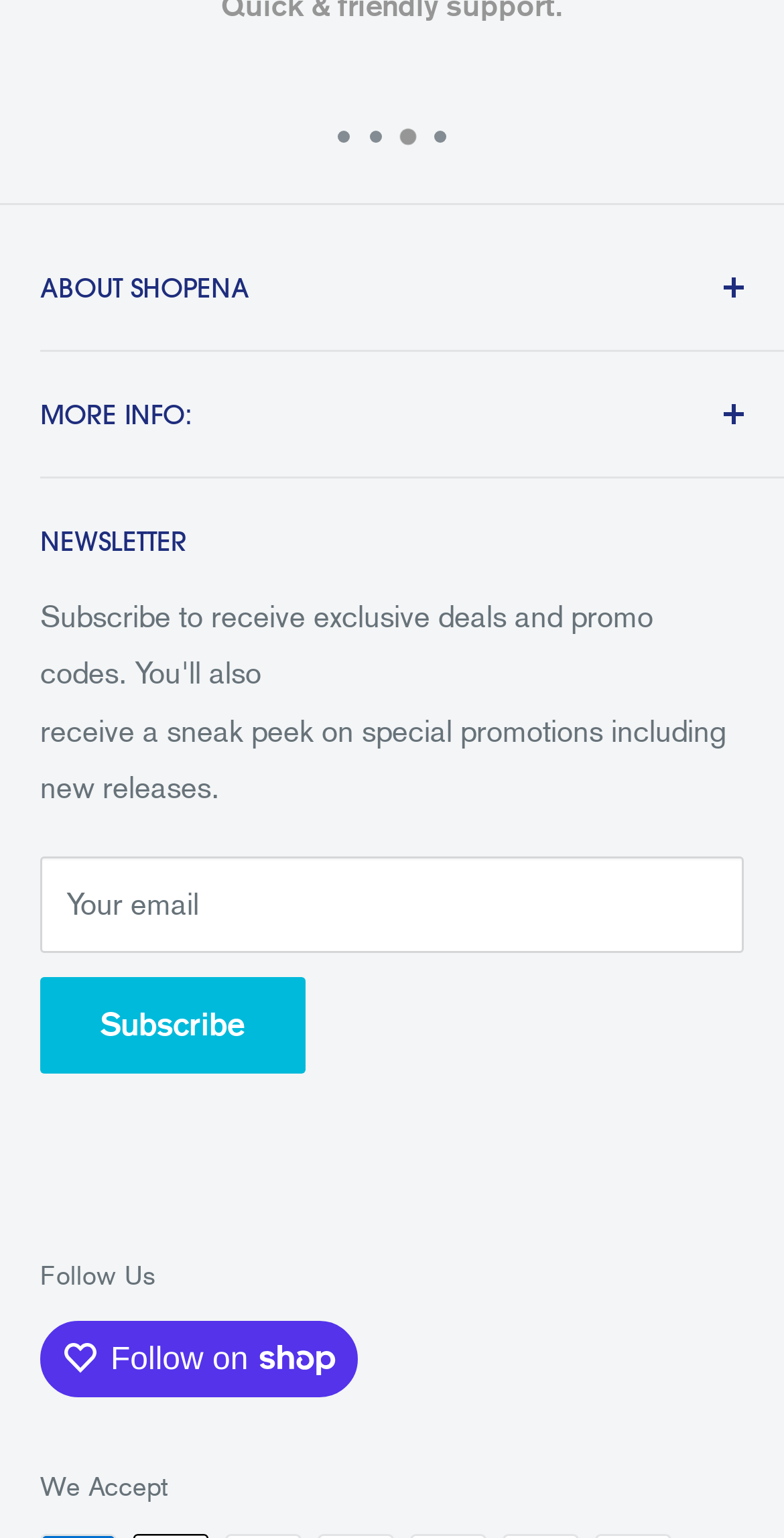Bounding box coordinates should be in the format (top-left x, top-left y, bottom-right x, bottom-right y) and all values should be floating point numbers between 0 and 1. Determine the bounding box coordinate for the UI element described as: Shipping Policy

[0.051, 0.454, 0.897, 0.495]